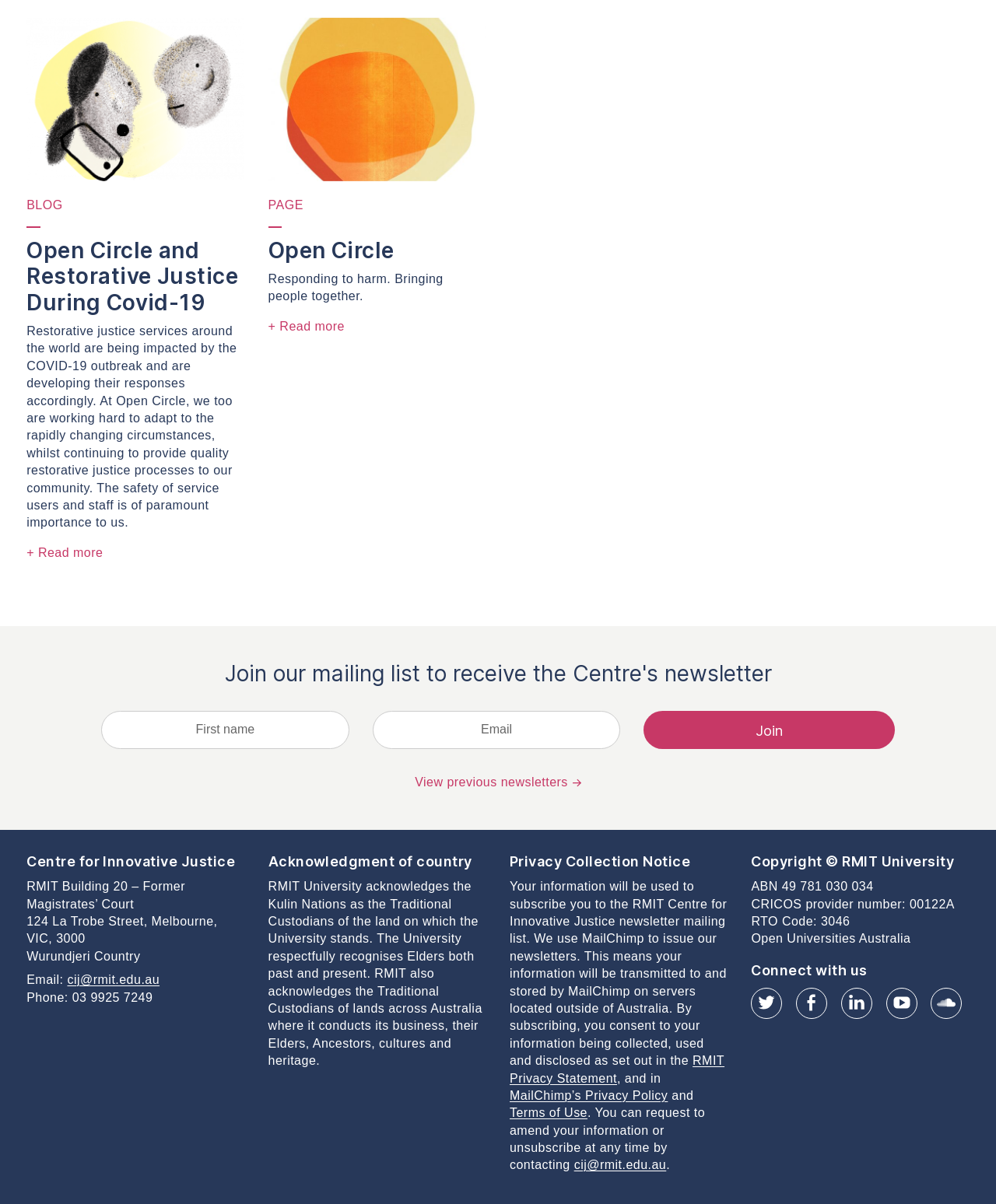Using the webpage screenshot, locate the HTML element that fits the following description and provide its bounding box: "parent_node: Join name="EMAIL" placeholder="Email"".

[0.374, 0.59, 0.623, 0.622]